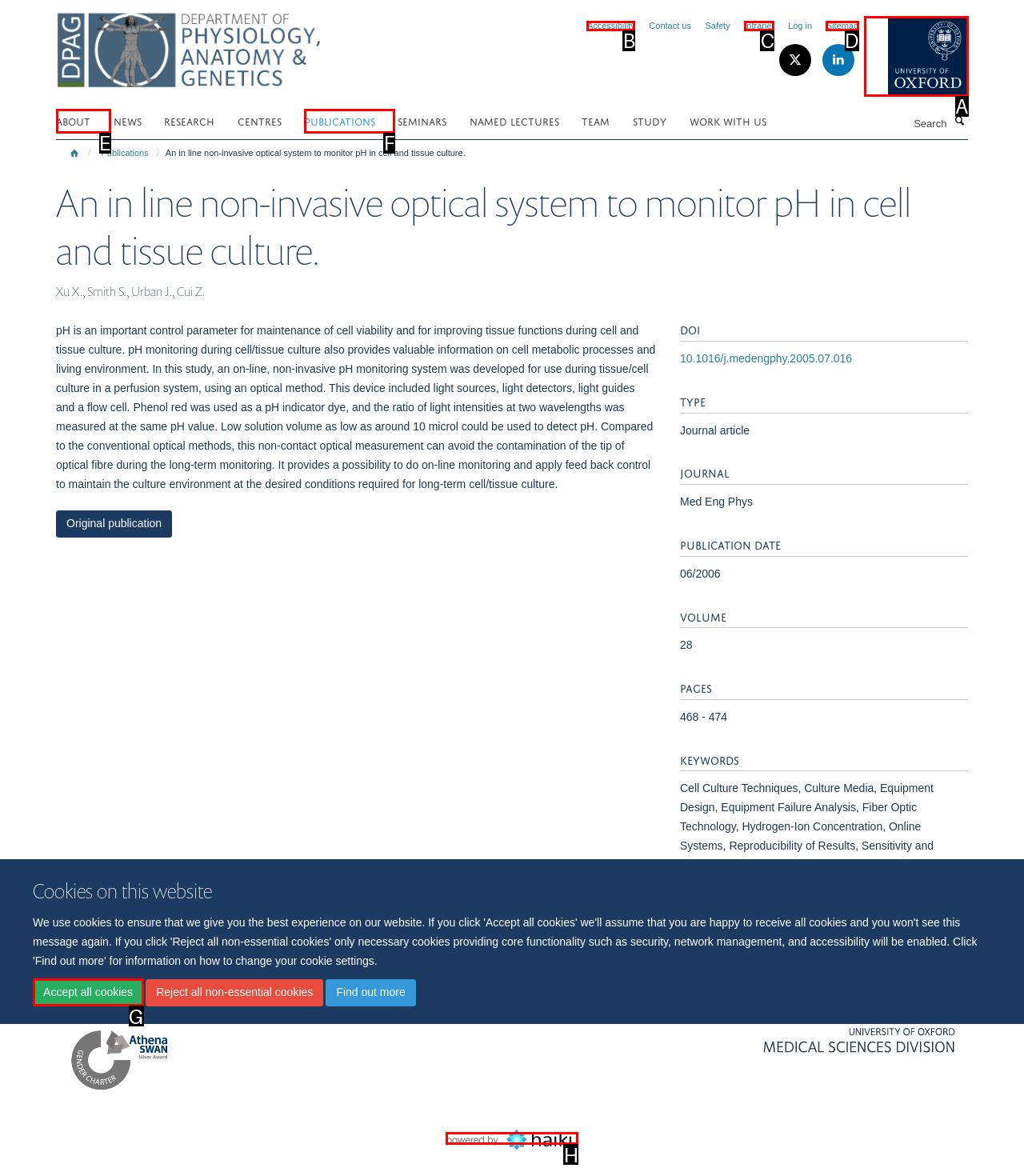Choose the letter of the UI element that aligns with the following description: alt="powered by Haiku"
State your answer as the letter from the listed options.

H